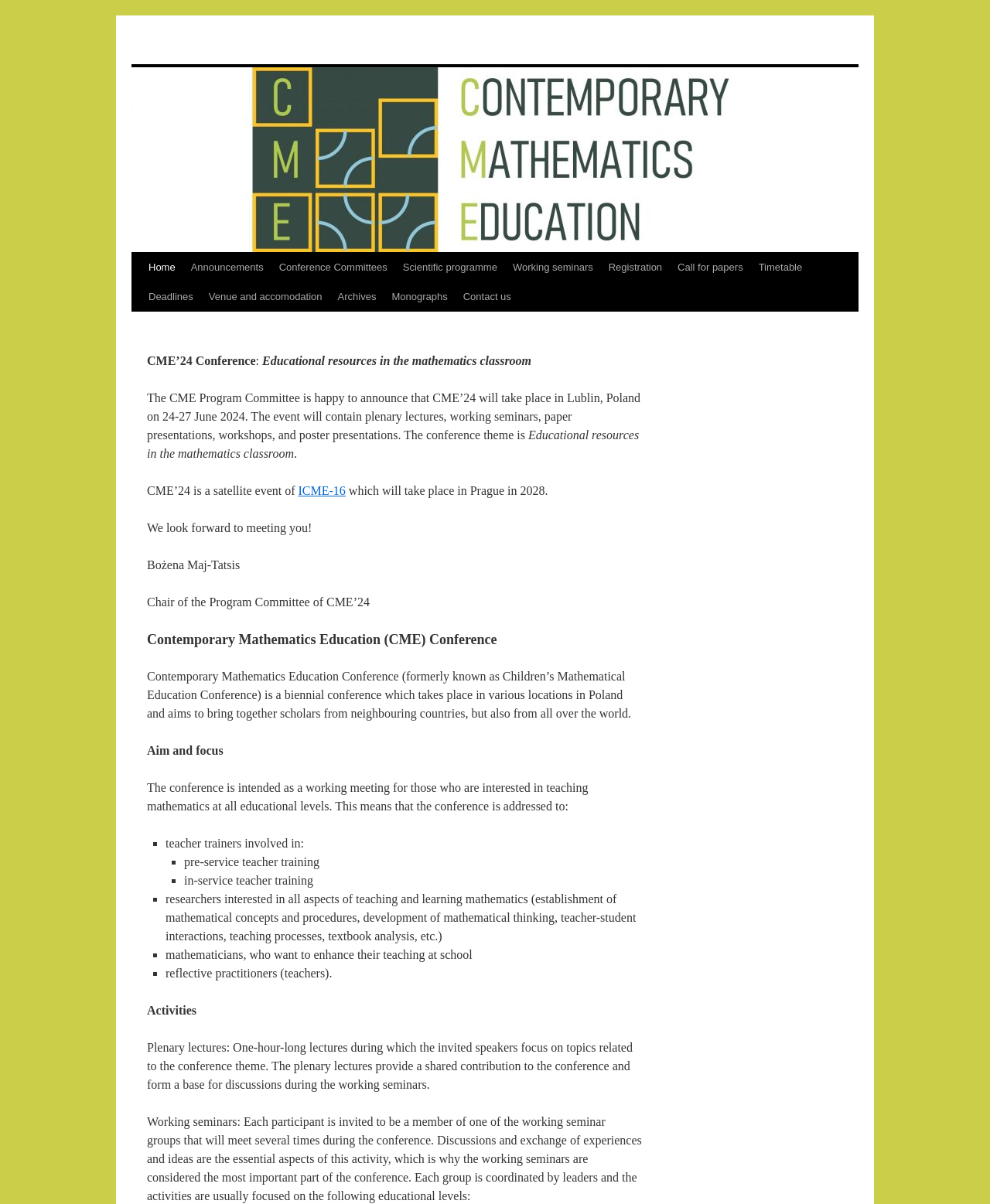Produce an elaborate caption capturing the essence of the webpage.

This webpage appears to be the official website of the CME'24 Conference, a biennial conference focused on contemporary mathematics education. 

At the top of the page, there is a navigation menu with 10 links, including "Home", "Announcements", "Conference Committees", "Scientific programme", "Working seminars", "Registration", "Call for papers", "Timetable", "Deadlines", and "Venue and accommodation". 

Below the navigation menu, there is a title "CME'24 Conference" followed by a subtitle "Educational resources in the mathematics classroom". 

The main content of the page is divided into several sections. The first section announces the conference, stating that it will take place in Lublin, Poland on 24-27 June 2024, and provides a brief overview of the event. 

The next section provides more information about the conference theme, "Educational resources in the mathematics classroom". 

Following this, there is a section that mentions the conference is a satellite event of ICME-16, which will take place in Prague in 2028. 

The page also features a welcome message from Bożena Maj-Tatsis, the Chair of the Program Committee of CME'24. 

A section about the Contemporary Mathematics Education Conference provides a brief description of the conference's aim and focus, stating that it is intended as a working meeting for those interested in teaching mathematics at all educational levels. 

The page also lists the target audience for the conference, including teacher trainers, researchers, mathematicians, and reflective practitioners. 

Finally, there is a section that describes the activities that will take place during the conference, including plenary lectures and working seminars.